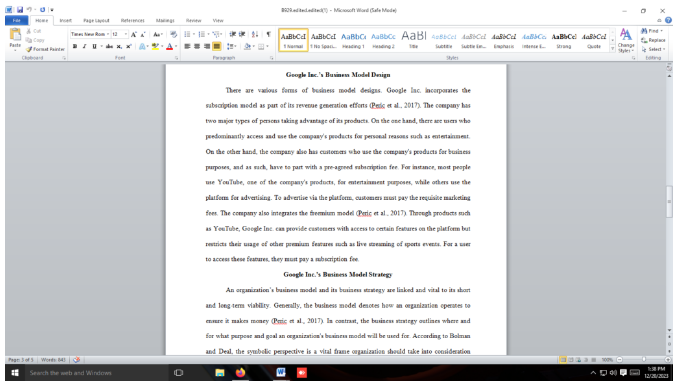What is a significant part of Google's revenue generation?
Based on the visual details in the image, please answer the question thoroughly.

According to the caption, the subscription model is a significant part of Google's revenue generation. This is evident from the discussion on how different user segments, such as individuals and businesses, interact with Google products and services, and how they can choose between free access and premium subscriptions to unlock more features.